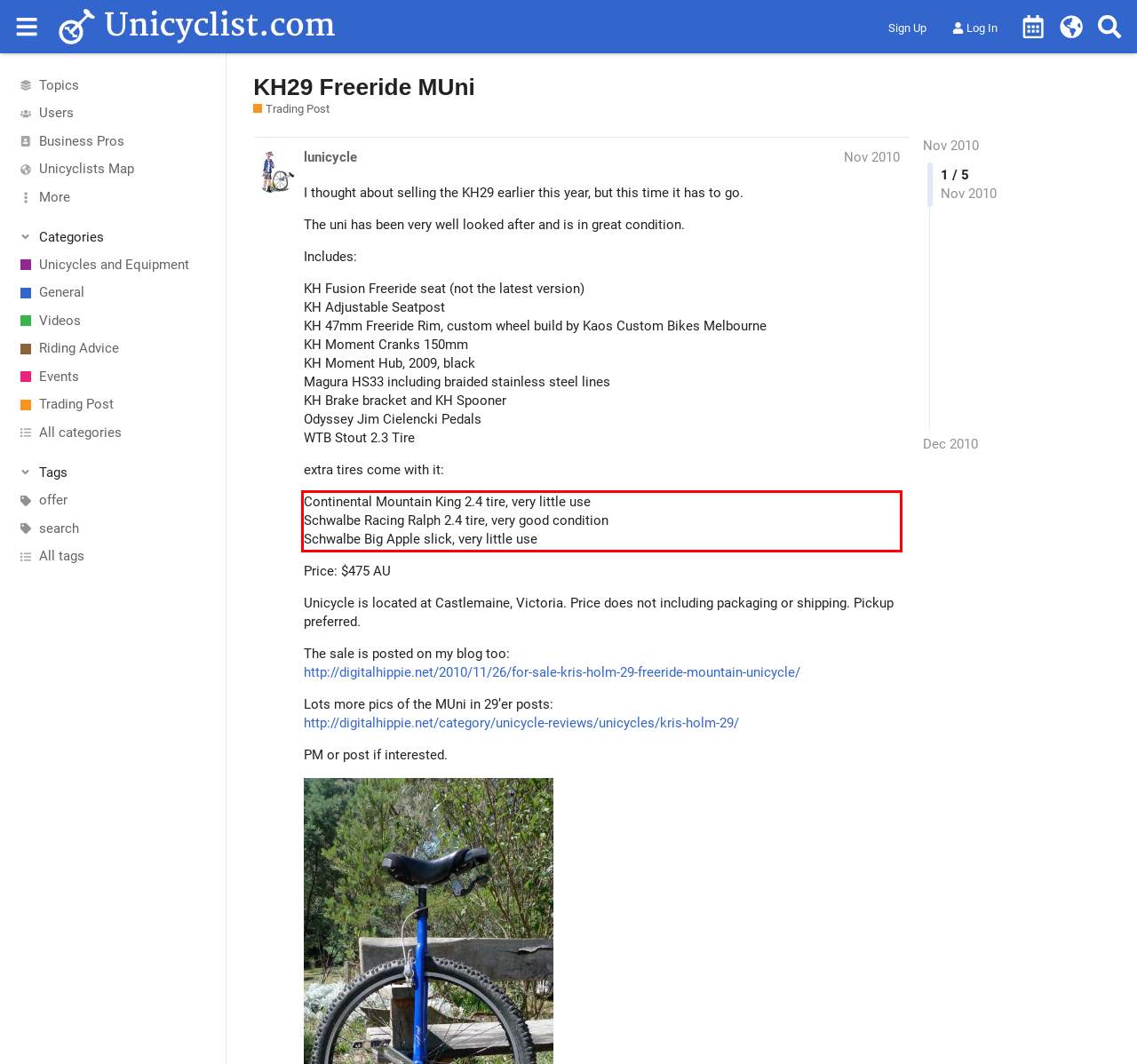Please perform OCR on the text within the red rectangle in the webpage screenshot and return the text content.

Continental Mountain King 2.4 tire, very little use Schwalbe Racing Ralph 2.4 tire, very good condition Schwalbe Big Apple slick, very little use